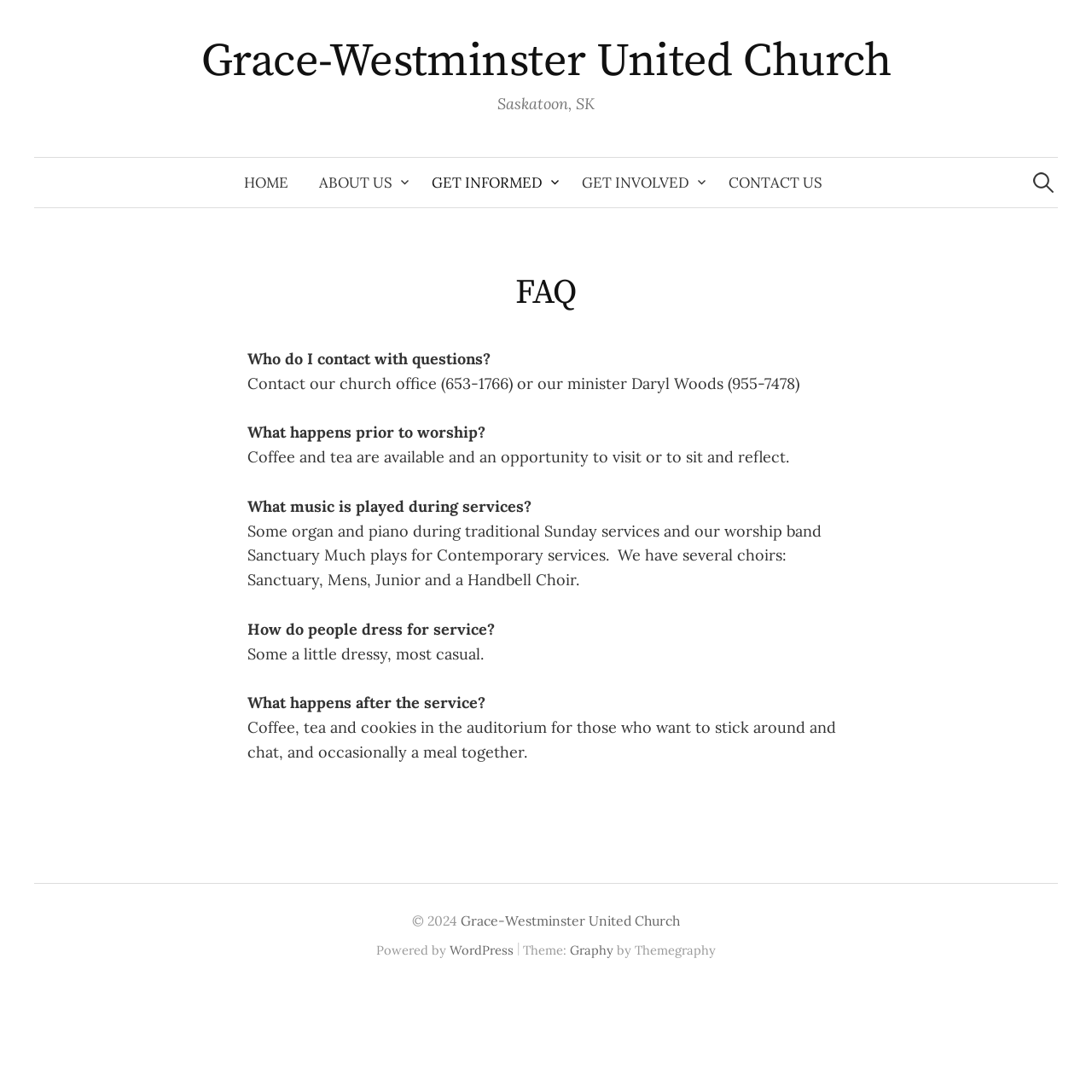Locate the bounding box of the UI element described in the following text: "Grace-Westminster United Church".

[0.184, 0.03, 0.816, 0.083]